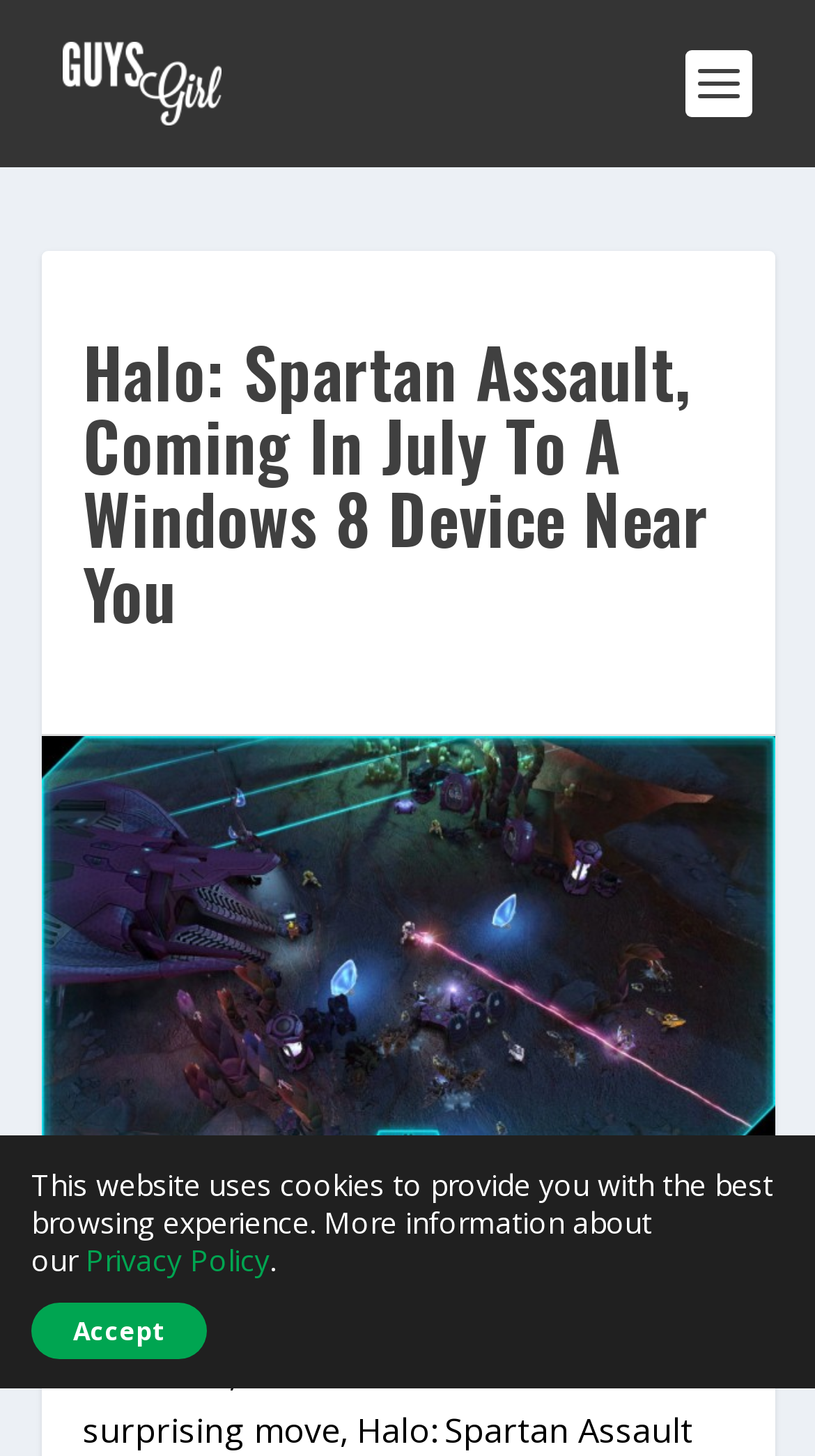Please determine the bounding box coordinates, formatted as (top-left x, top-left y, bottom-right x, bottom-right y), with all values as floating point numbers between 0 and 1. Identify the bounding box of the region described as: Privacy Policy

[0.105, 0.851, 0.331, 0.879]